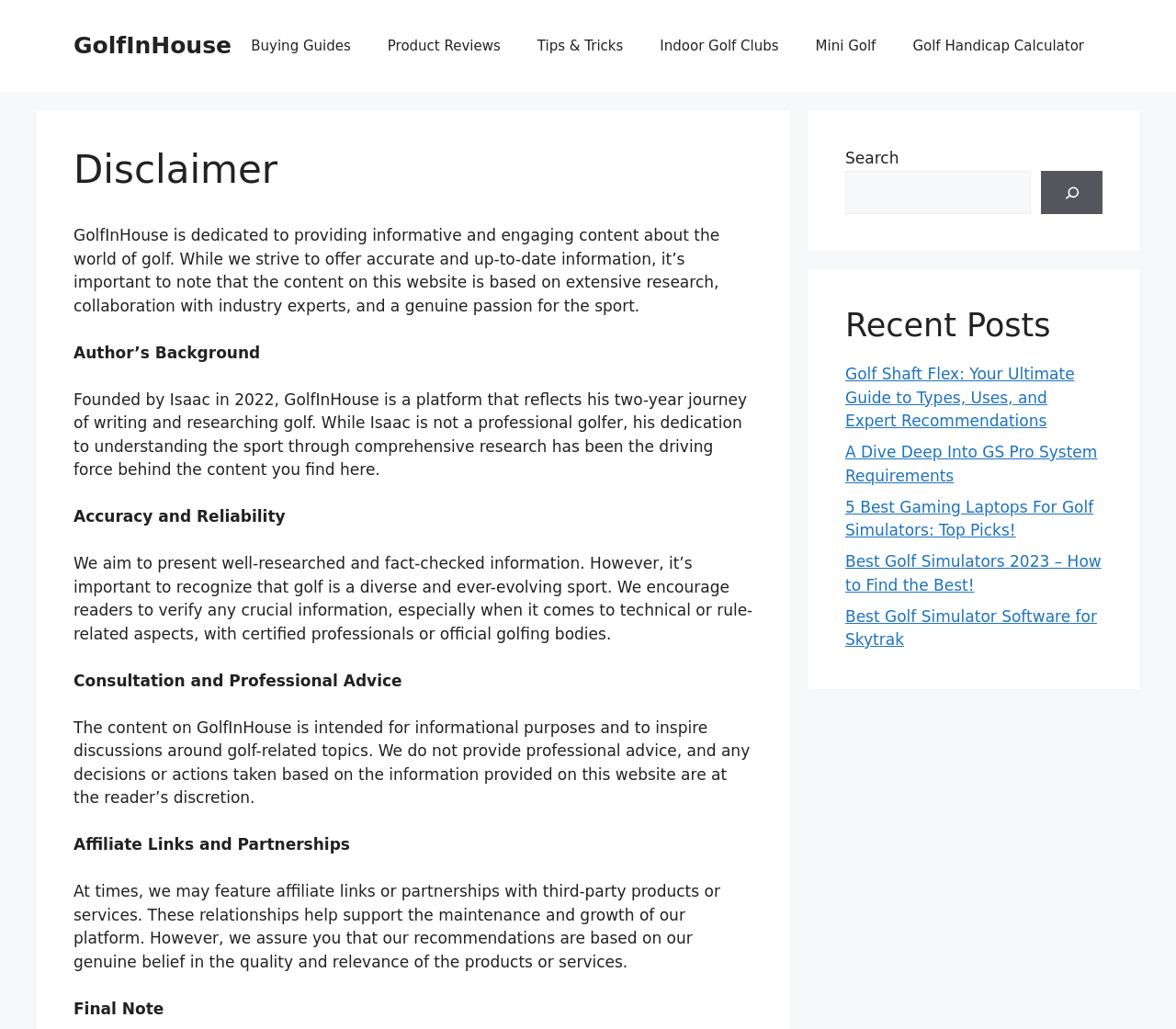What is the author's background?
Utilize the information in the image to give a detailed answer to the question.

The author's background is described in the static text element, which states that the website was founded by Isaac in 2022 and reflects his two-year journey of writing and researching golf.